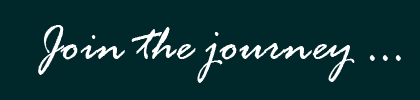Provide a comprehensive description of the image.

The image features a beautifully stylized text that reads "Join the journey ...". The elegant font and soft white color against a dark green background create a welcoming and inspiring atmosphere. This caption invites viewers to engage with a journey or experience, suggesting a sense of exploration and connection. Its aesthetic appeal is complemented by its context, as it appears in a section that may relate to personal growth or storytelling, encouraging readers to be part of an unfolding narrative.